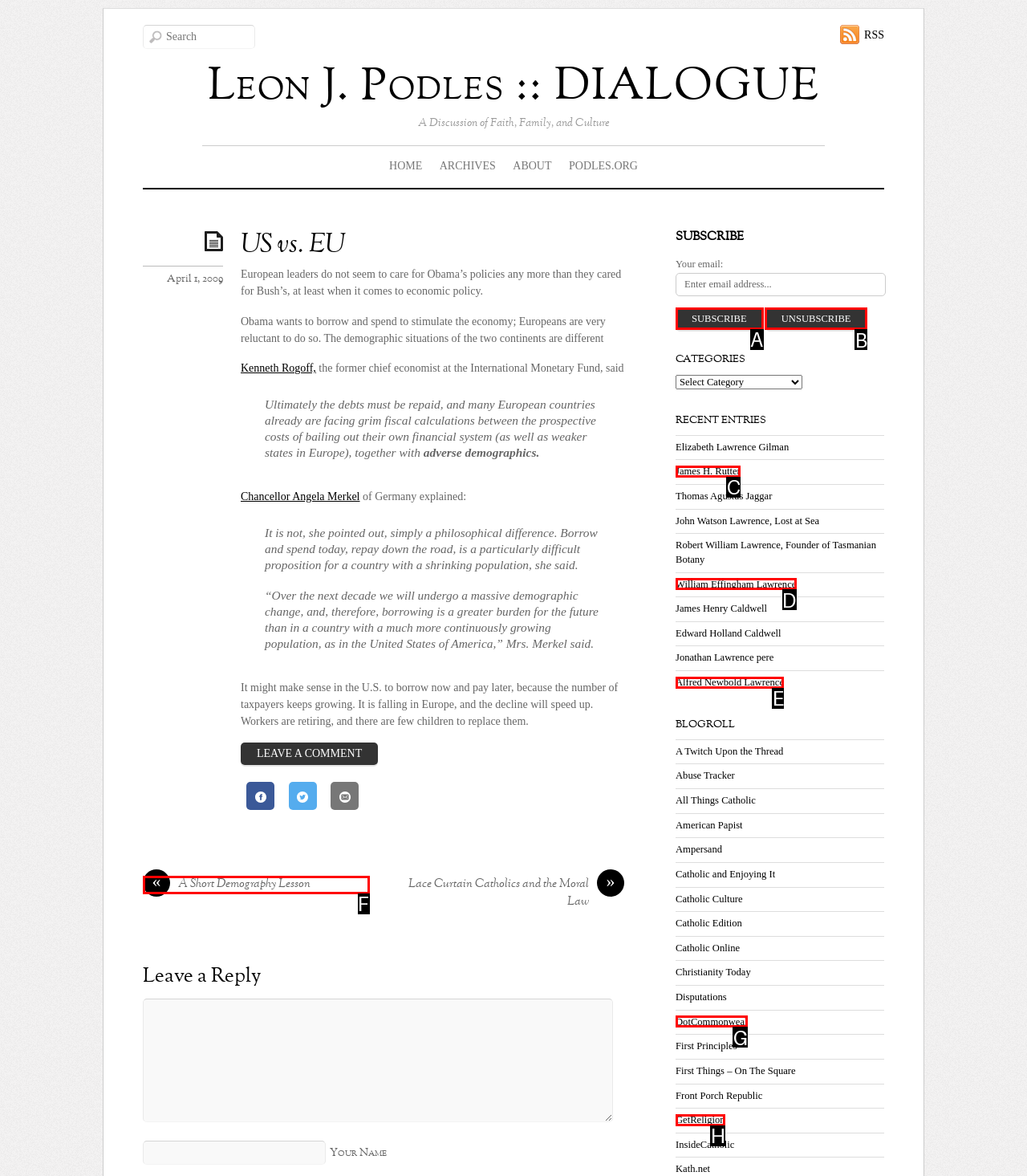Tell me which letter corresponds to the UI element that should be clicked to fulfill this instruction: Subscribe to the newsletter
Answer using the letter of the chosen option directly.

A